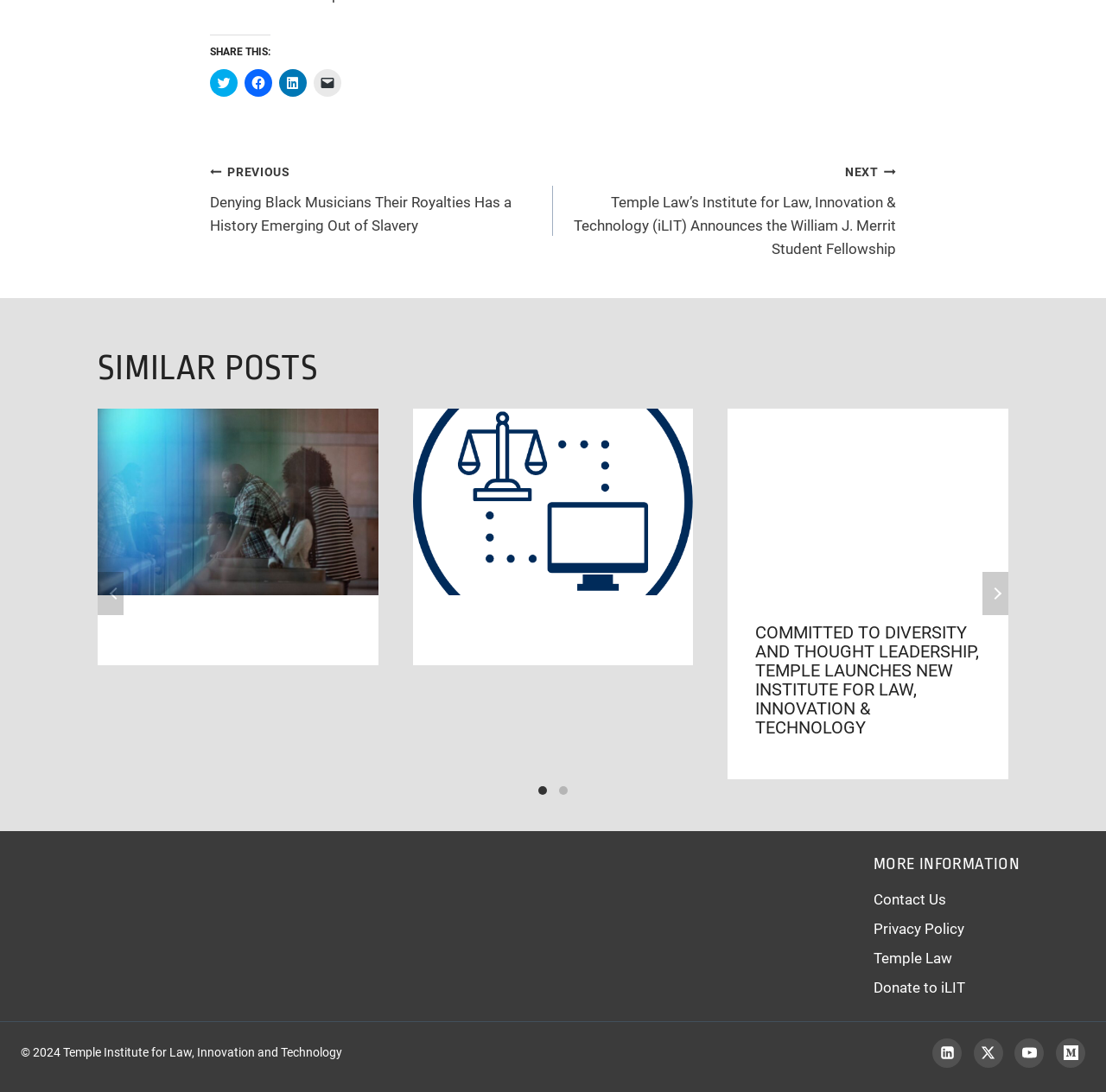Identify the bounding box of the HTML element described here: "Temple Law". Provide the coordinates as four float numbers between 0 and 1: [left, top, right, bottom].

[0.79, 0.864, 0.981, 0.891]